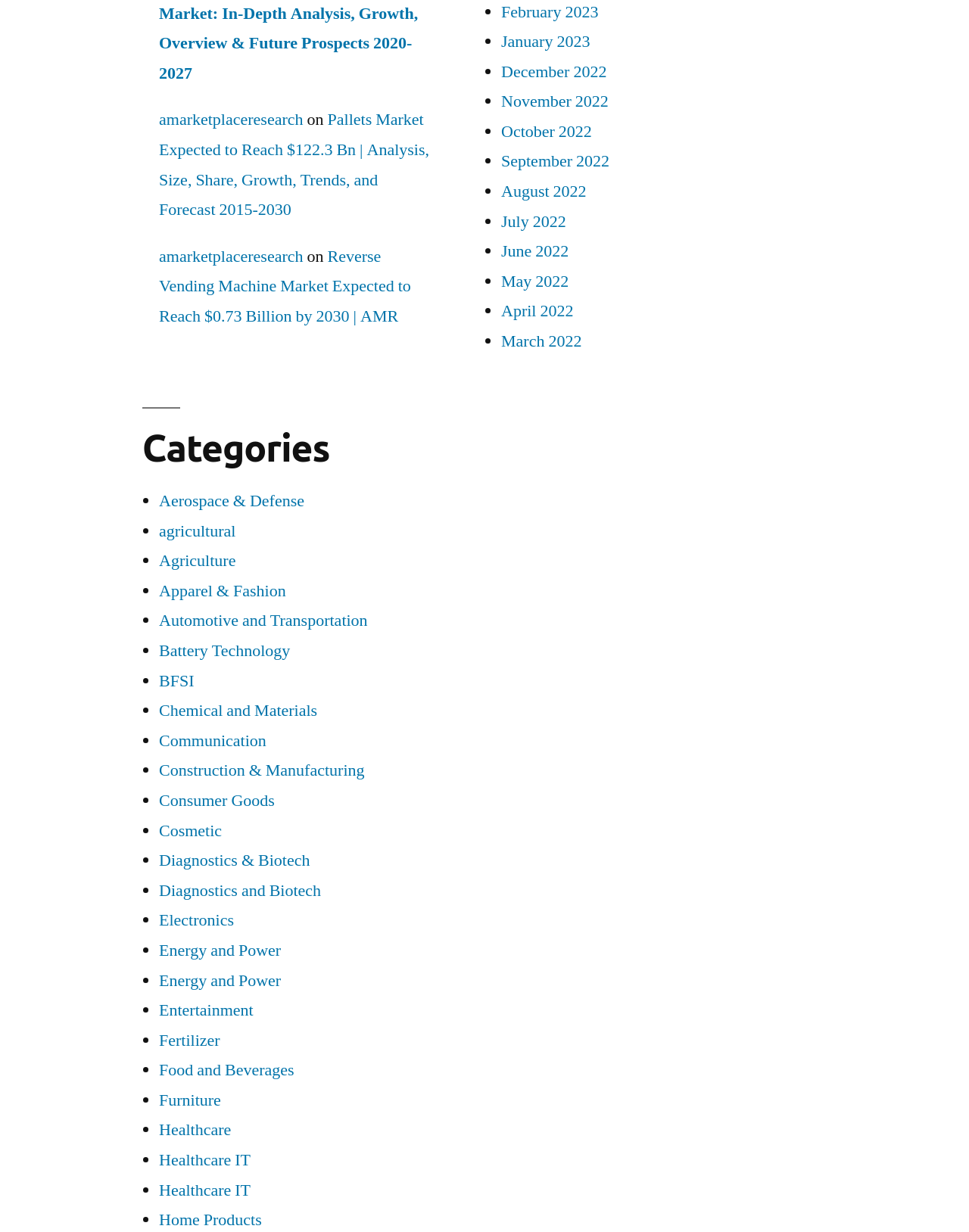Using the provided description: "March 2022", find the bounding box coordinates of the corresponding UI element. The output should be four float numbers between 0 and 1, in the format [left, top, right, bottom].

[0.517, 0.268, 0.6, 0.286]